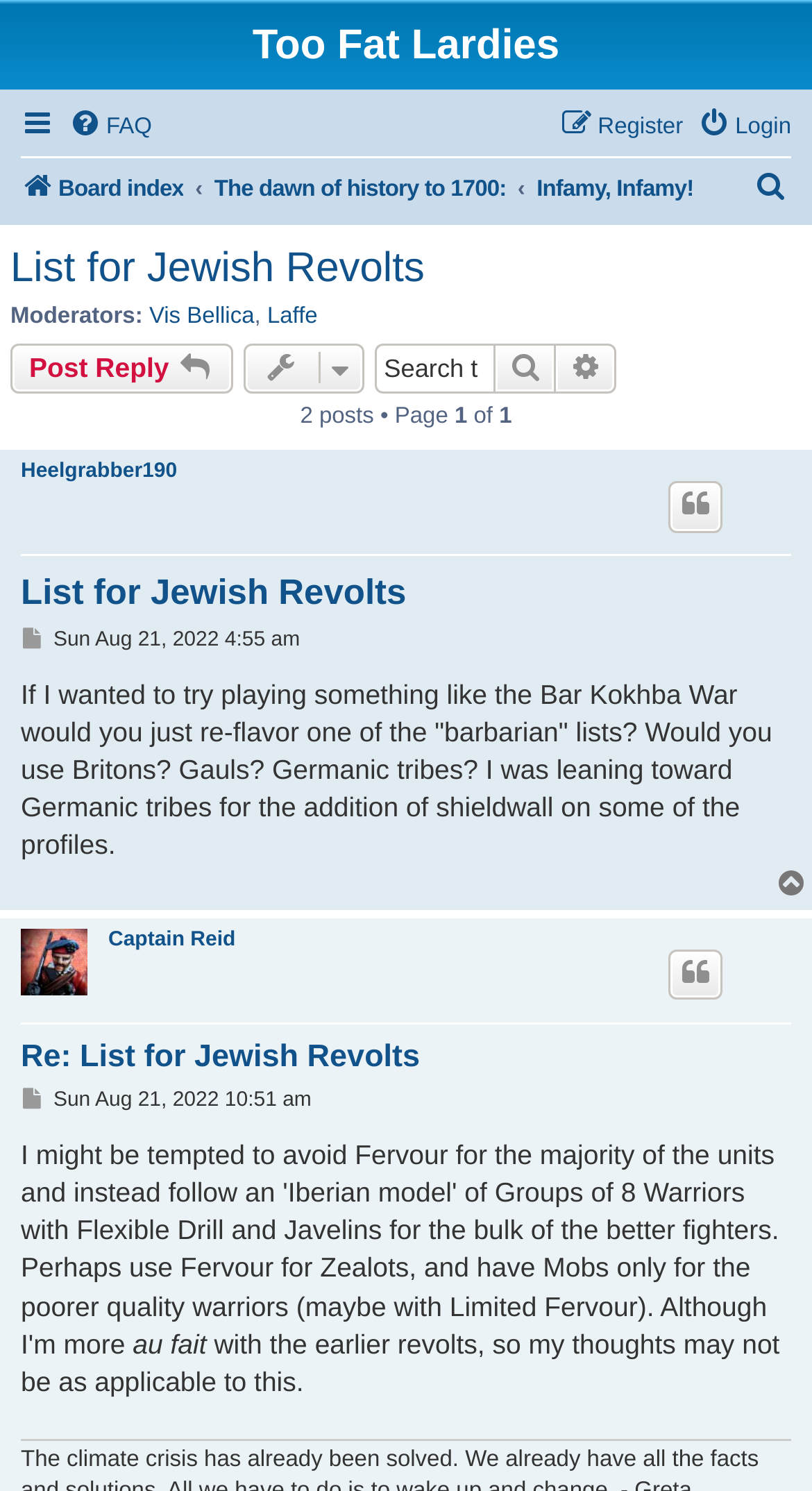How many posts are in this topic?
Based on the screenshot, respond with a single word or phrase.

2